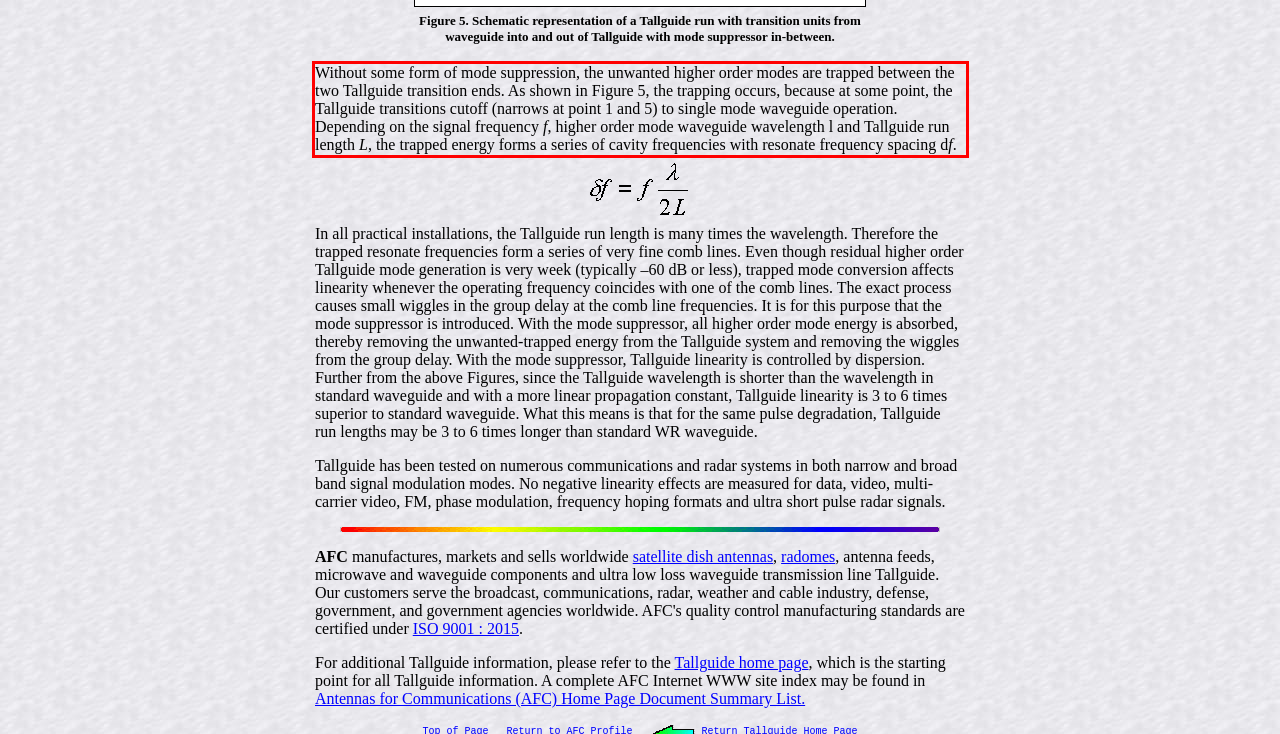You have a webpage screenshot with a red rectangle surrounding a UI element. Extract the text content from within this red bounding box.

Without some form of mode suppression, the unwanted higher order modes are trapped between the two Tallguide transition ends. As shown in Figure 5, the trapping occurs, because at some point, the Tallguide transitions cutoff (narrows at point 1 and 5) to single mode waveguide operation. Depending on the signal frequency f, higher order mode waveguide wavelength l and Tallguide run length L, the trapped energy forms a series of cavity frequencies with resonate frequency spacing df.